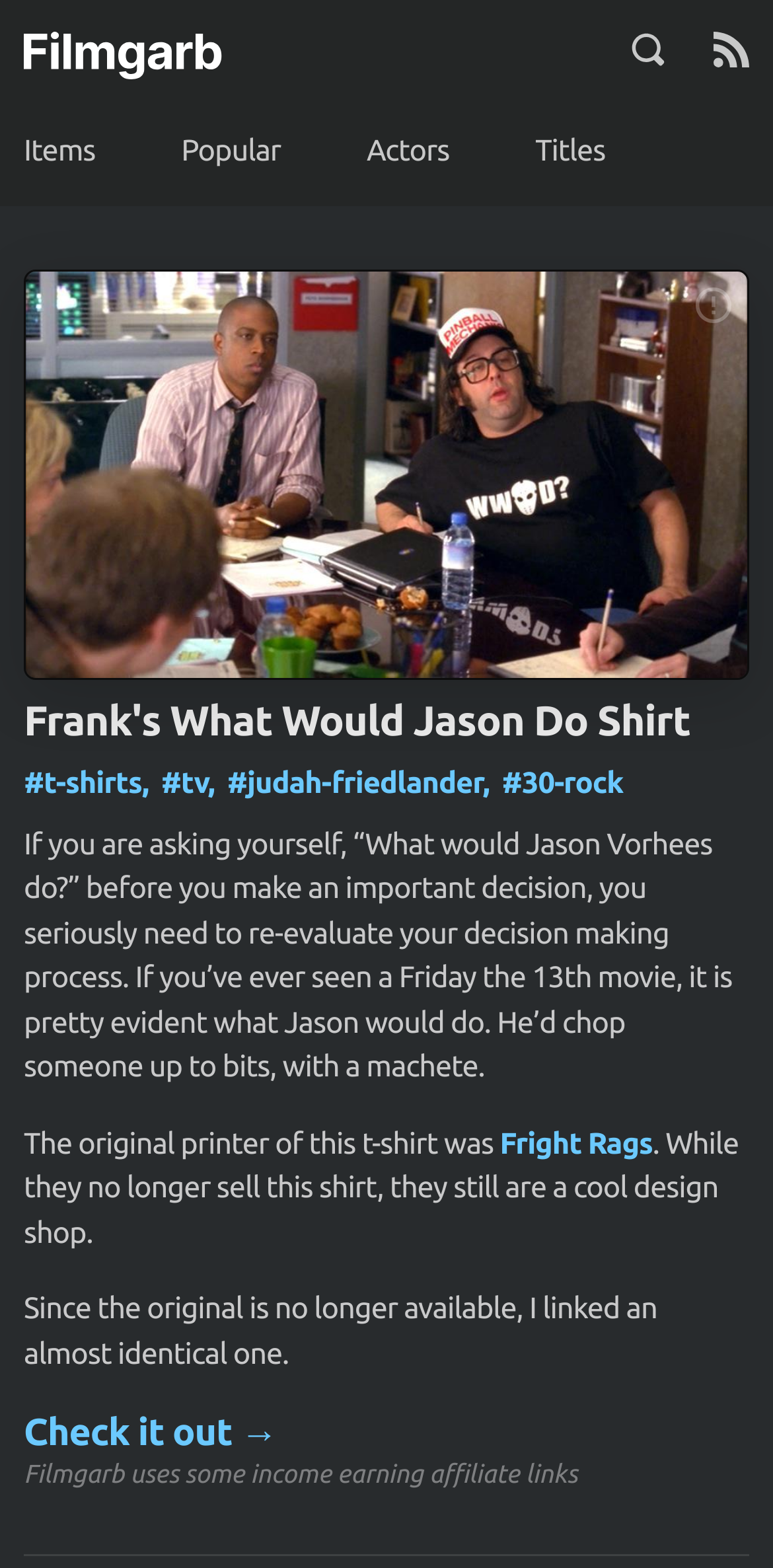Determine the heading of the webpage and extract its text content.

Frank's What Would Jason Do Shirt